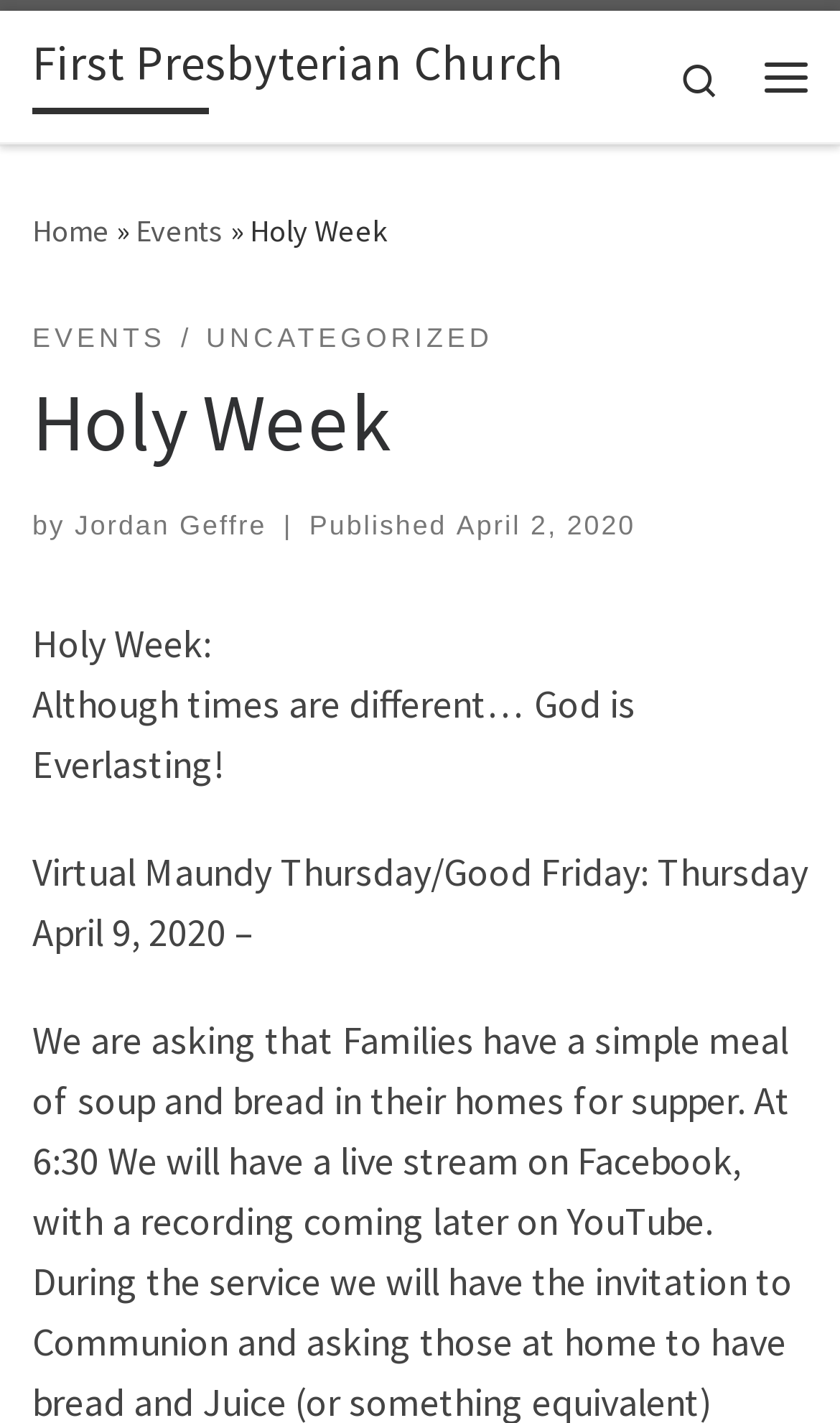Please determine the bounding box coordinates of the element's region to click for the following instruction: "open menu".

[0.885, 0.016, 0.987, 0.091]